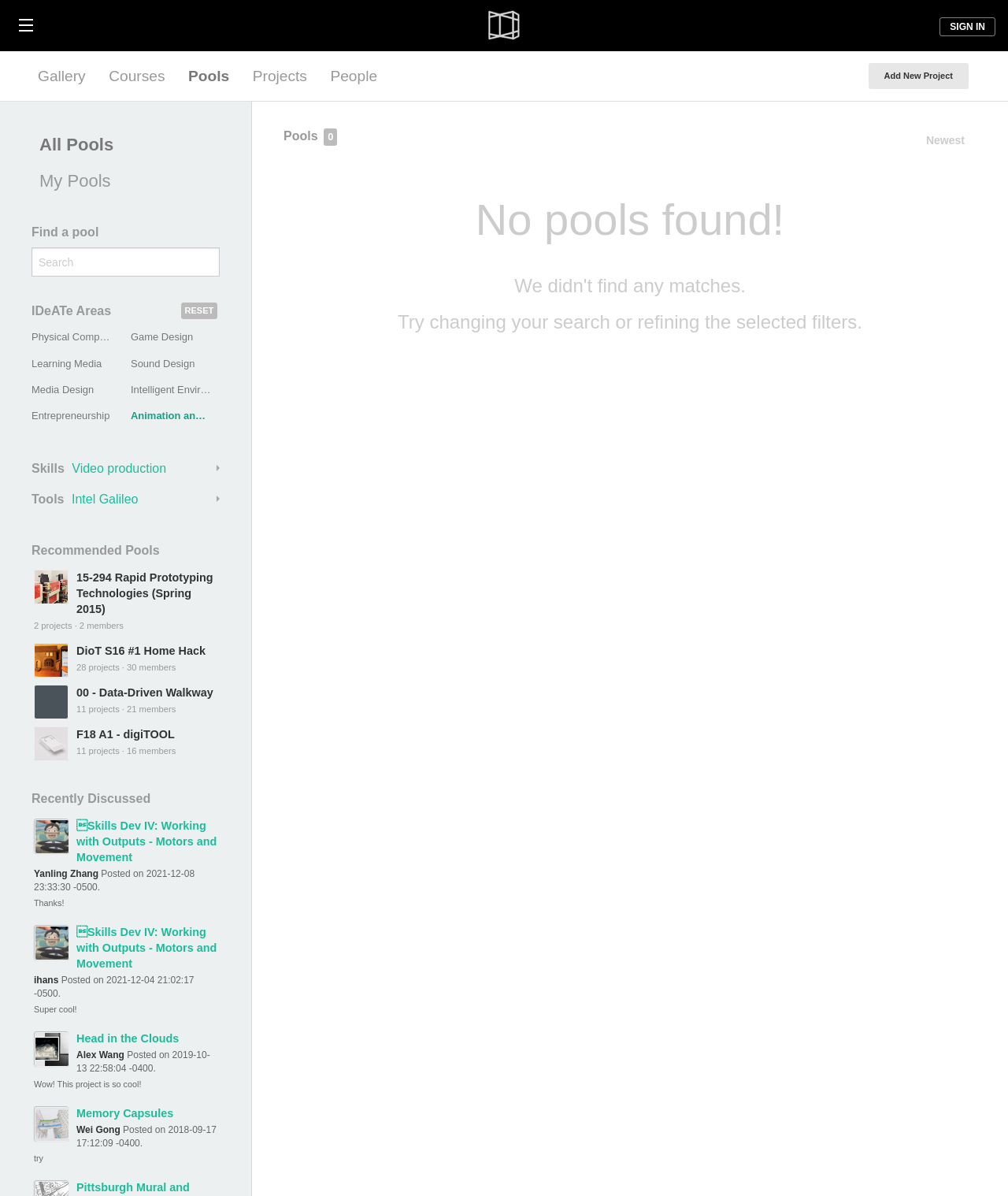Use the information in the screenshot to answer the question comprehensively: What is the name of the first recommended pool?

I found the answer by looking at the 'Recommended Pools' section, which is a heading on the webpage. The first link under this section is '15-294 Rapid Prototyping Technologies (Spring 2015)', so I extracted the pool name from this link.